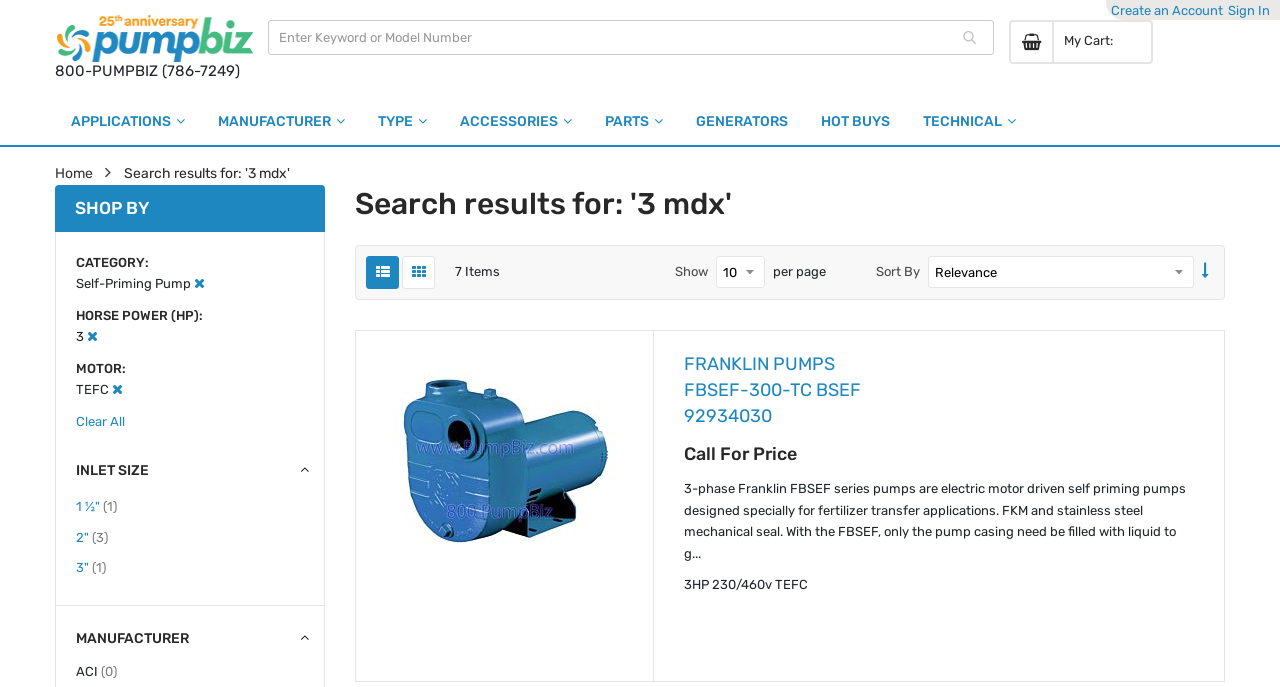Please indicate the bounding box coordinates for the clickable area to complete the following task: "Clear all filters". The coordinates should be specified as four float numbers between 0 and 1, i.e., [left, top, right, bottom].

[0.059, 0.603, 0.098, 0.624]